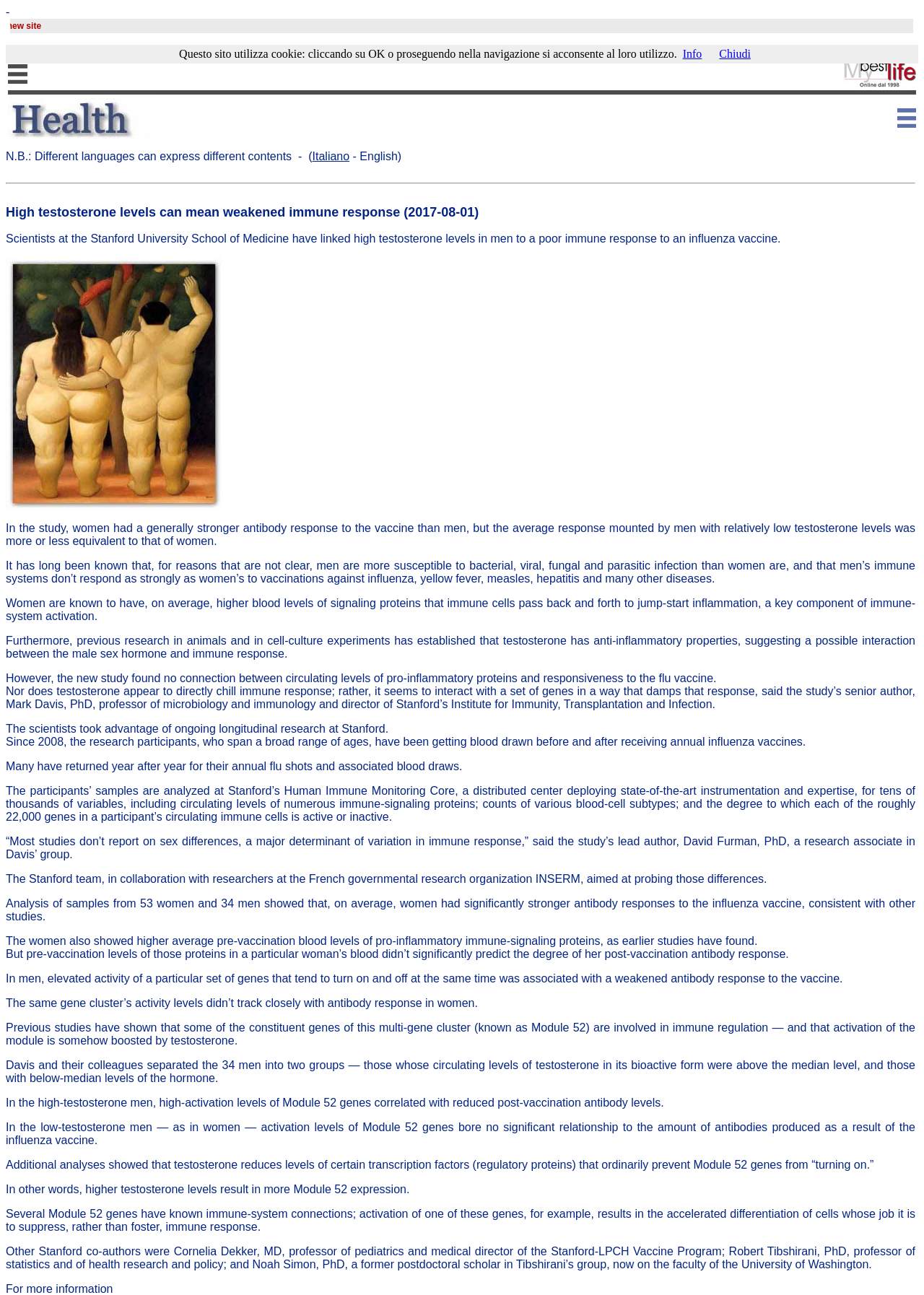What is the topic of the webpage?
We need a detailed and exhaustive answer to the question. Please elaborate.

The webpage is about the relationship between testosterone levels and immune response, specifically how high testosterone levels can weaken the immune response to influenza vaccines.